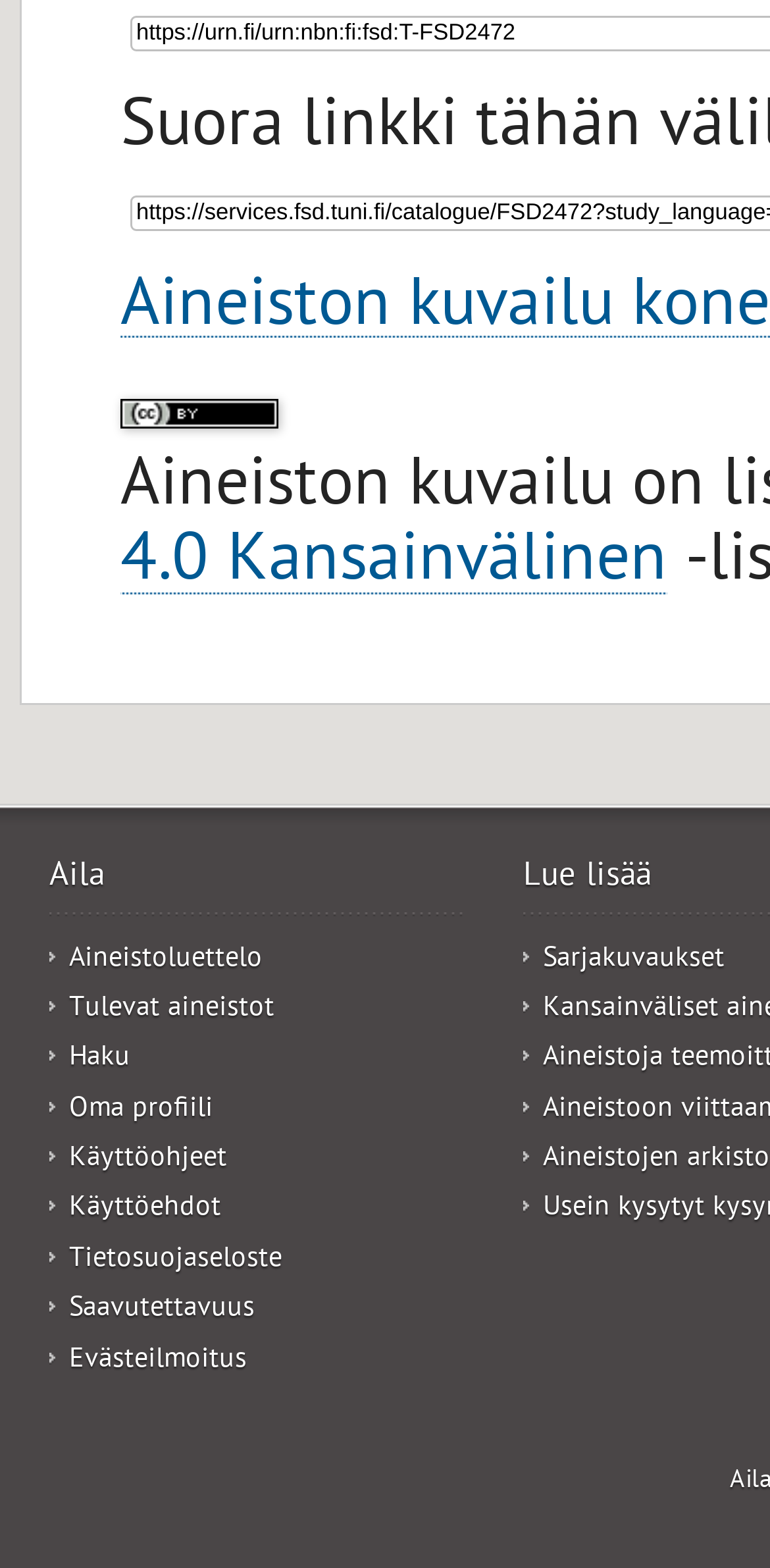Give a one-word or short-phrase answer to the following question: 
How many links are there in the top section?

7